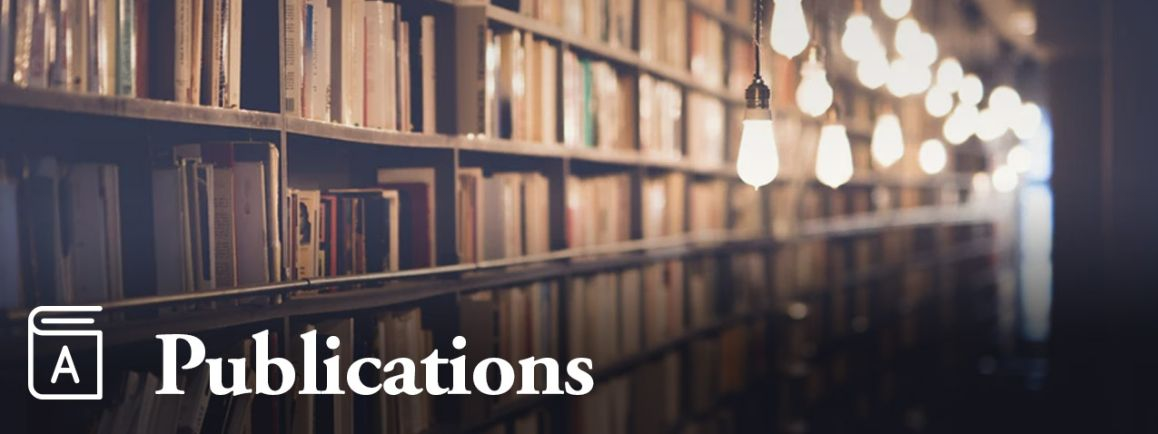What symbol is used to emphasize the focus on literature?
Provide a detailed and extensive answer to the question.

The image features a symbolic icon of an open book alongside the word 'Publications', which emphasizes the focus on literature and scholarly works, and reinforces the idea that the library is a space dedicated to academic inquiry and learning.